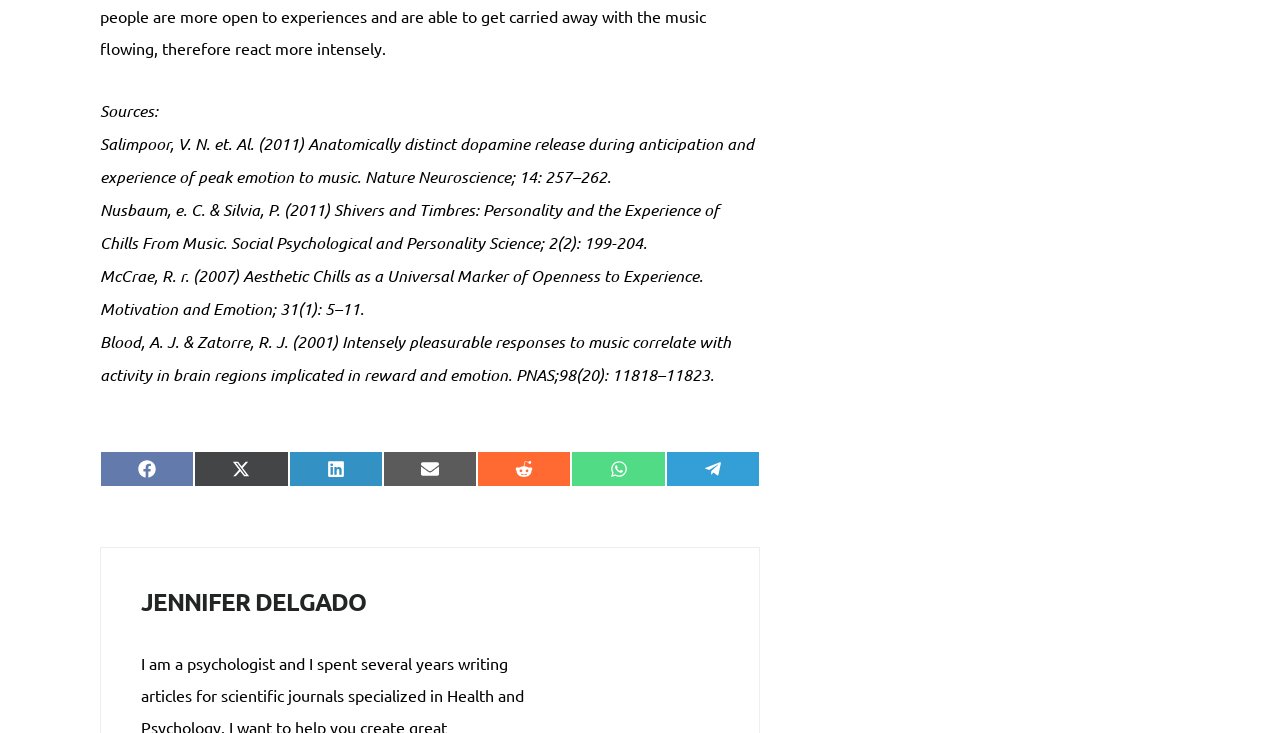Extract the bounding box coordinates for the described element: "Share on X (Twitter)". The coordinates should be represented as four float numbers between 0 and 1: [left, top, right, bottom].

[0.152, 0.616, 0.225, 0.665]